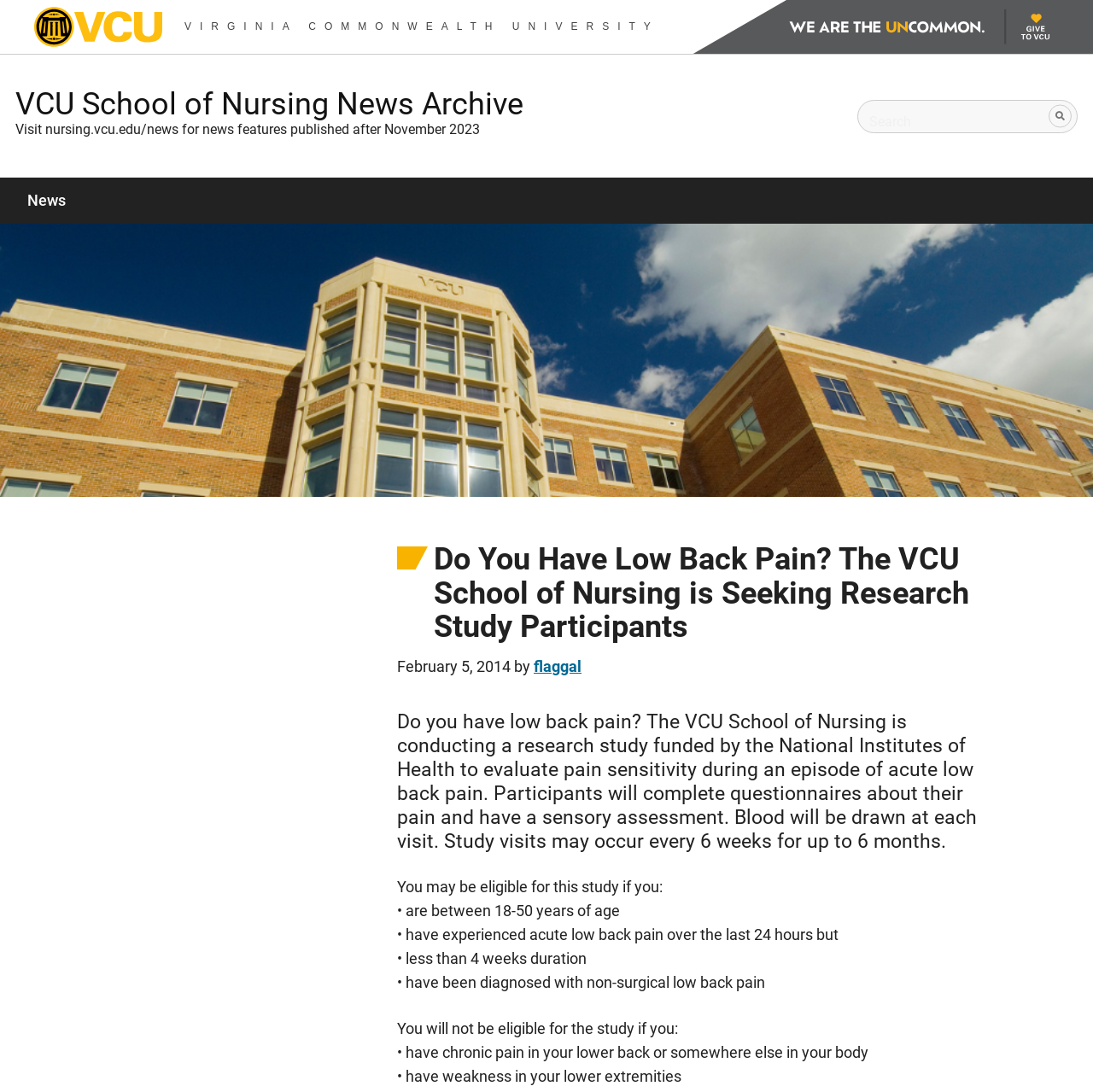What is the age range for eligible participants?
Respond with a short answer, either a single word or a phrase, based on the image.

18-50 years